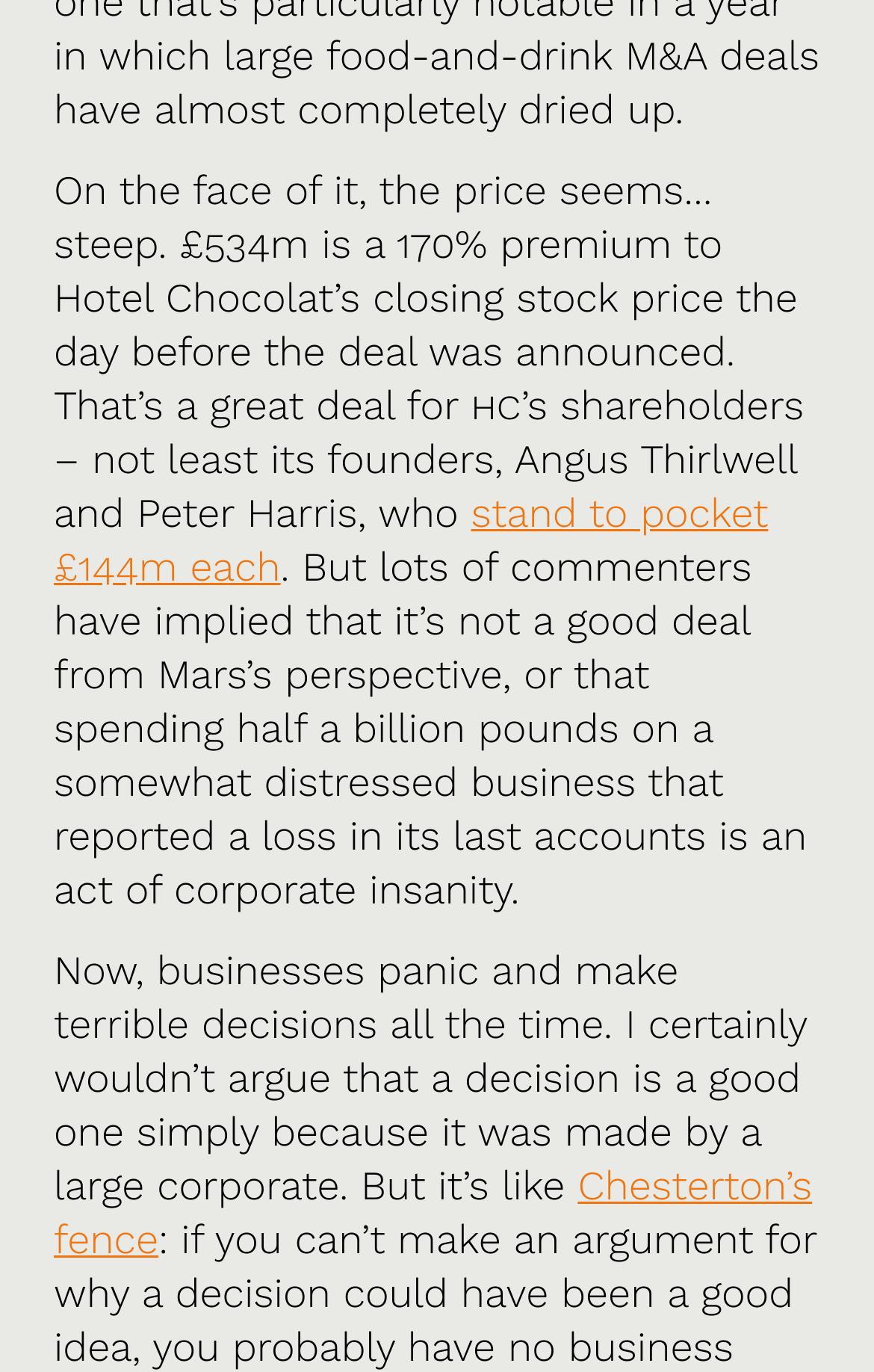Please answer the following question as detailed as possible based on the image: 
What is the status of Hotel Chocolat's last accounts?

The text mentions that Hotel Chocolat reported a loss in its last accounts, which is being discussed in the context of Mars's decision to acquire the company.